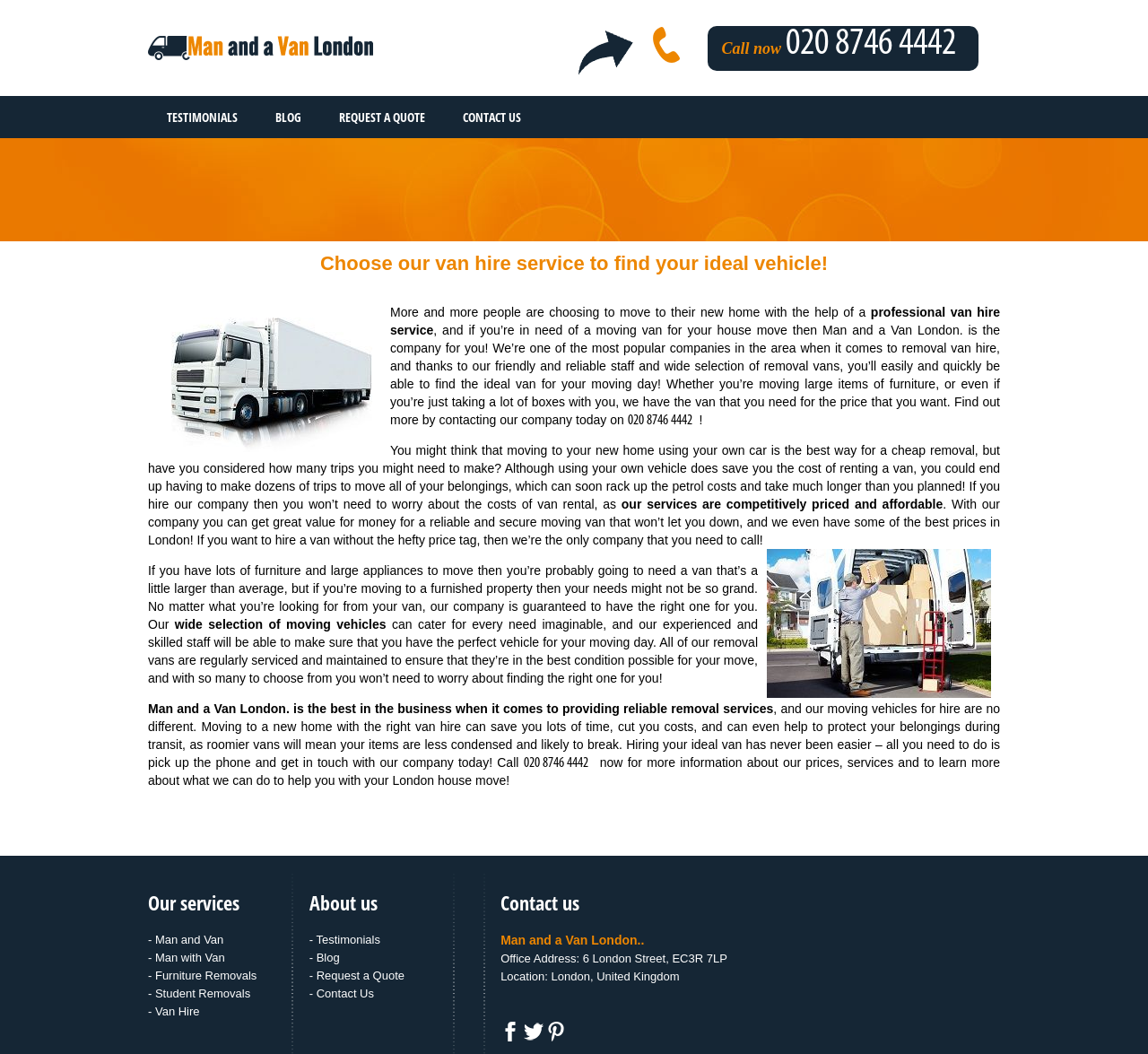What is the main service offered by the company?
Please provide a single word or phrase based on the screenshot.

Van hire